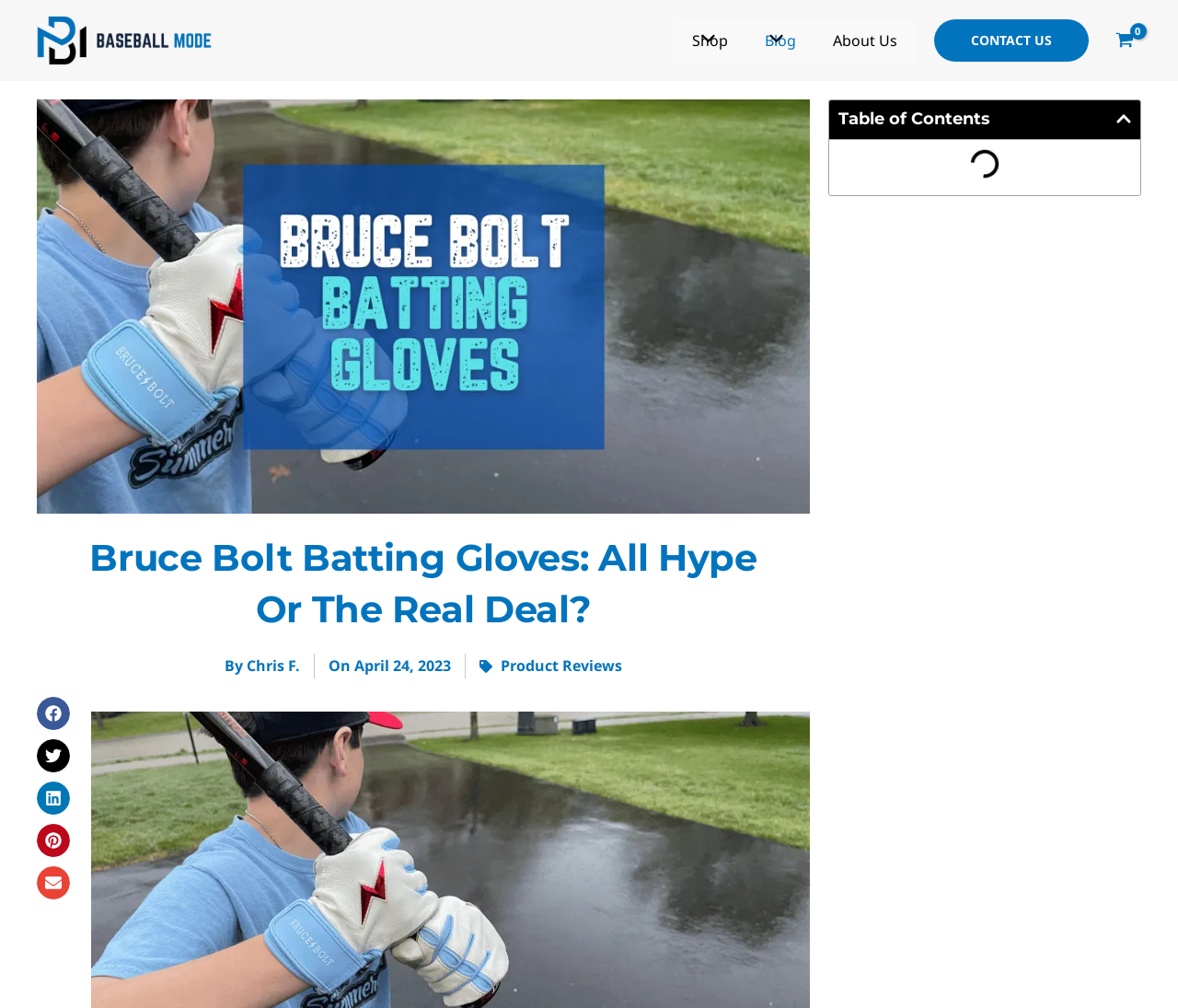Use a single word or phrase to answer the following:
How many navigation links are there in the site navigation?

3